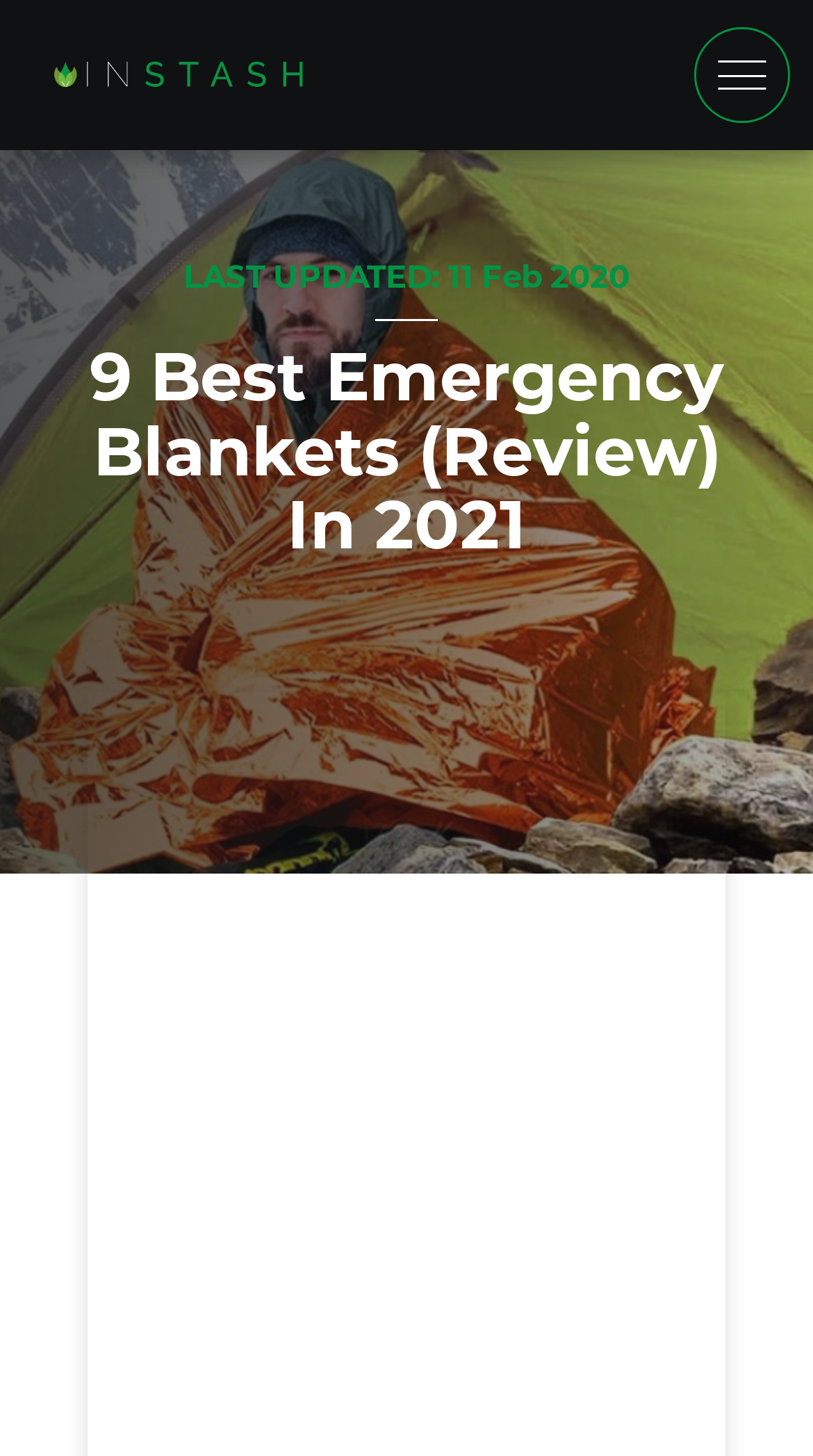Are the emergency blankets listed in a specific order?
Using the image, give a concise answer in the form of a single word or short phrase.

Yes